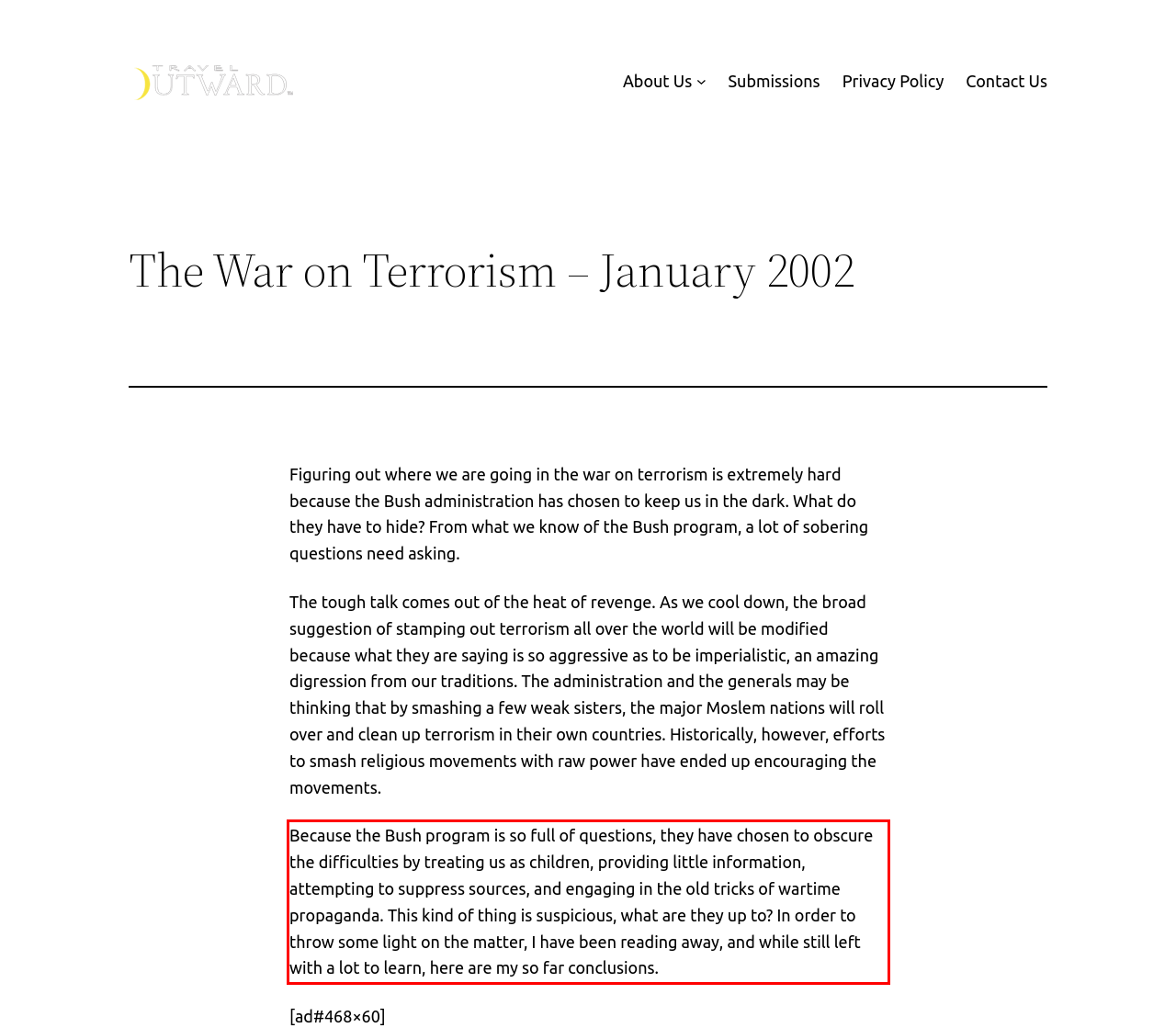Please look at the screenshot provided and find the red bounding box. Extract the text content contained within this bounding box.

Because the Bush program is so full of questions, they have chosen to obscure the difficulties by treating us as children, providing little information, attempting to suppress sources, and engaging in the old tricks of wartime propaganda. This kind of thing is suspicious, what are they up to? In order to throw some light on the matter, I have been reading away, and while still left with a lot to learn, here are my so far conclusions.